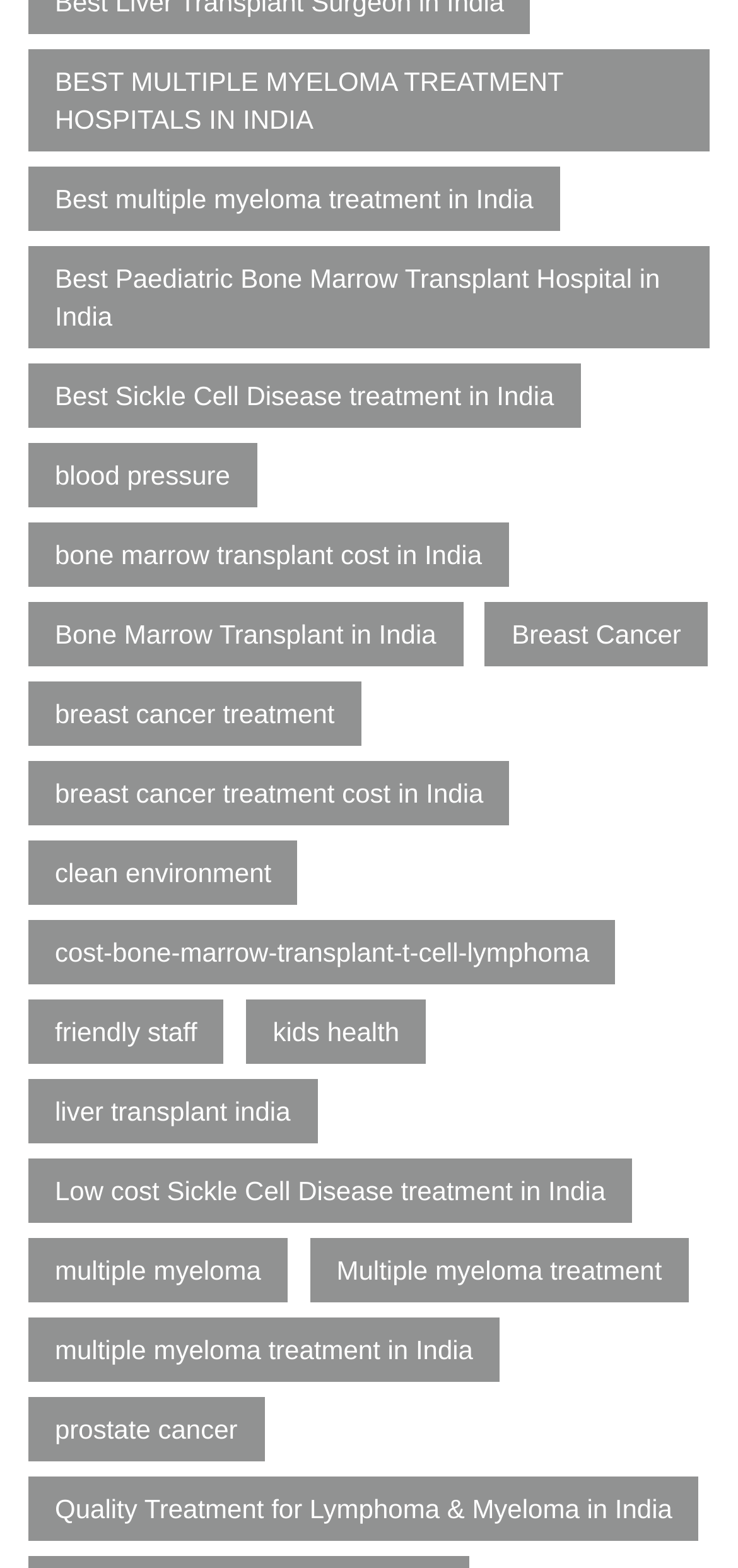Determine the bounding box coordinates of the clickable element to achieve the following action: 'Explore breast cancer treatment options'. Provide the coordinates as four float values between 0 and 1, formatted as [left, top, right, bottom].

[0.038, 0.435, 0.489, 0.476]